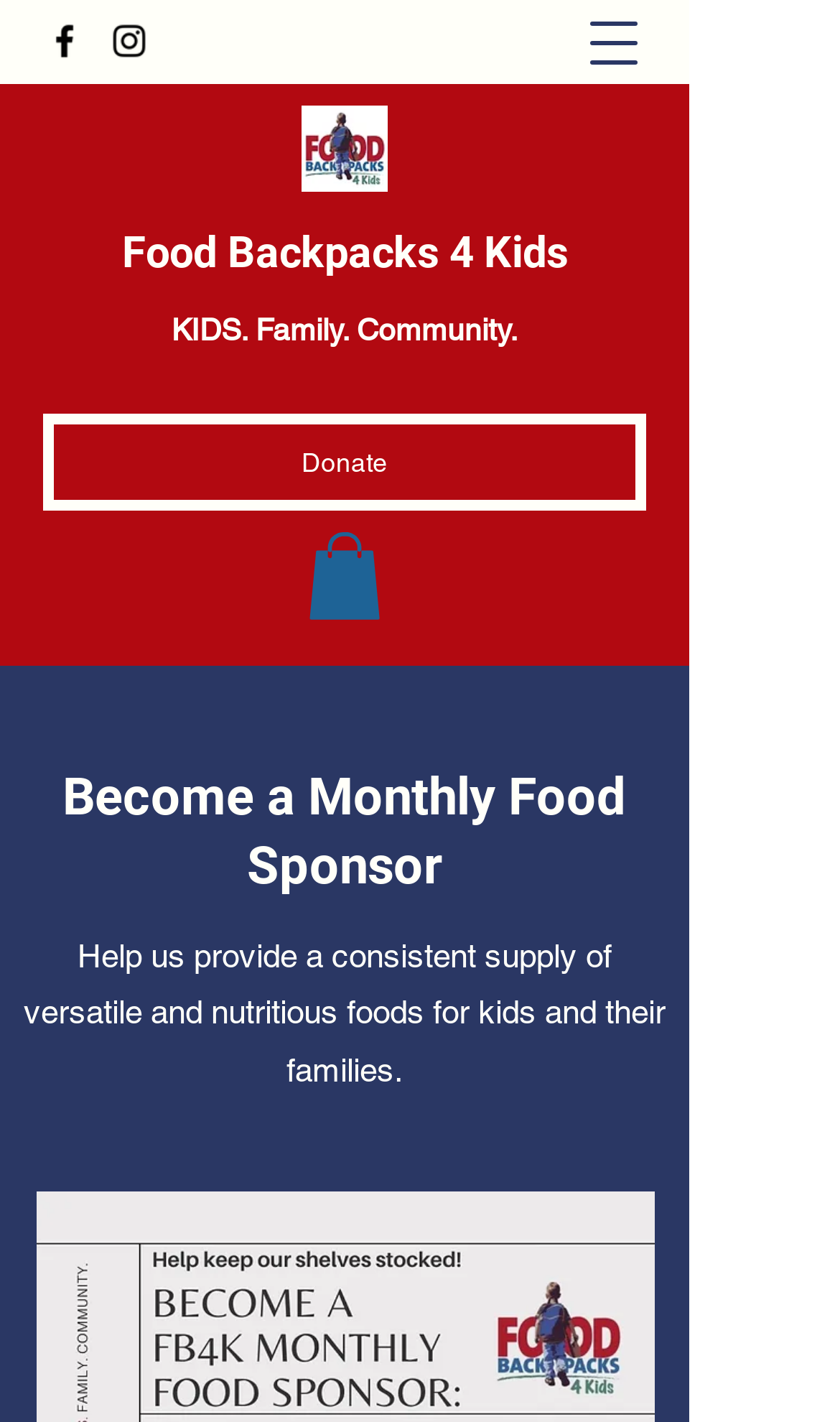How many social media links are there? Based on the image, give a response in one word or a short phrase.

2